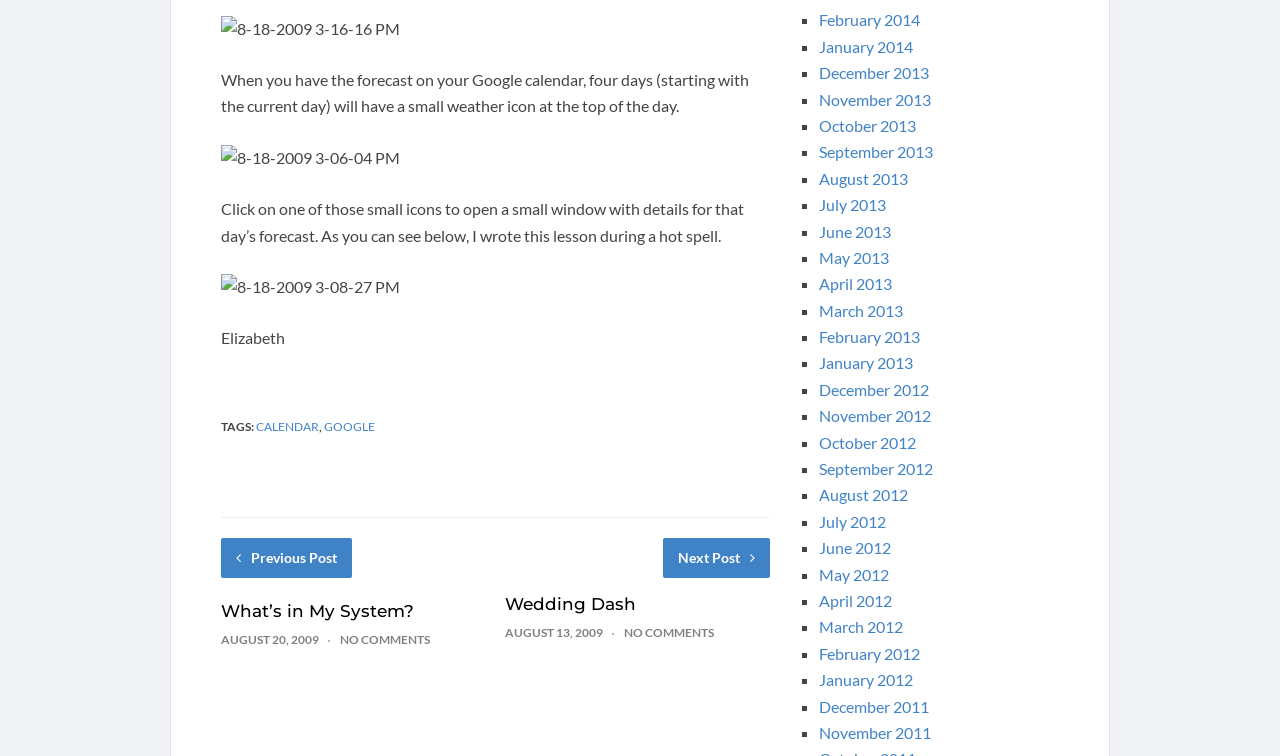What is the purpose of the links at the bottom of the webpage?
Please use the image to provide an in-depth answer to the question.

The links at the bottom of the webpage, such as 'Previous Post' and 'Next Post', are used to navigate to previous or next posts, allowing the user to browse through the blog posts.